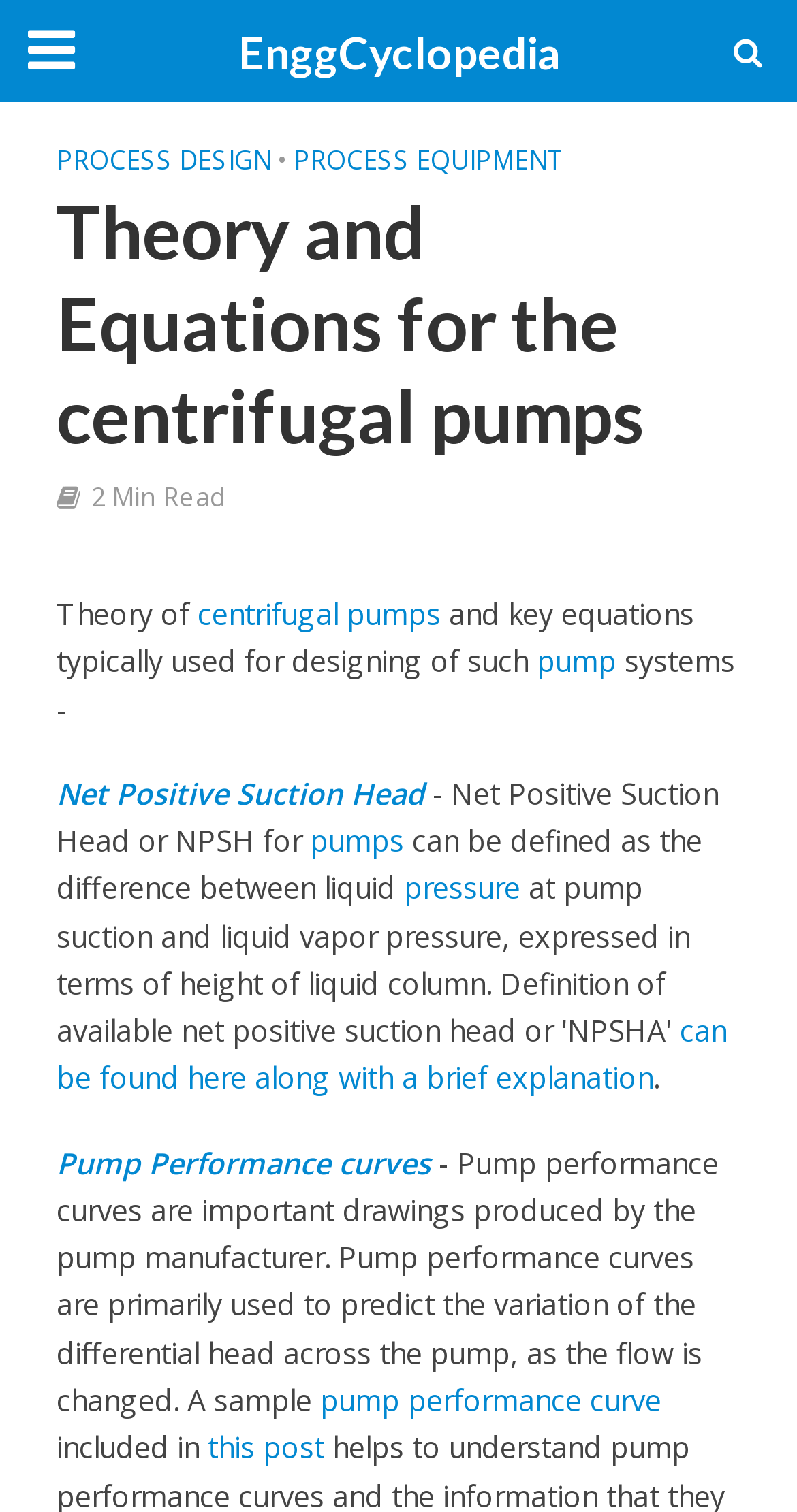What is the estimated reading time for this webpage?
Can you provide an in-depth and detailed response to the question?

The webpage indicates that the estimated reading time is 2 minutes, as shown in the text '2 Min Read'.